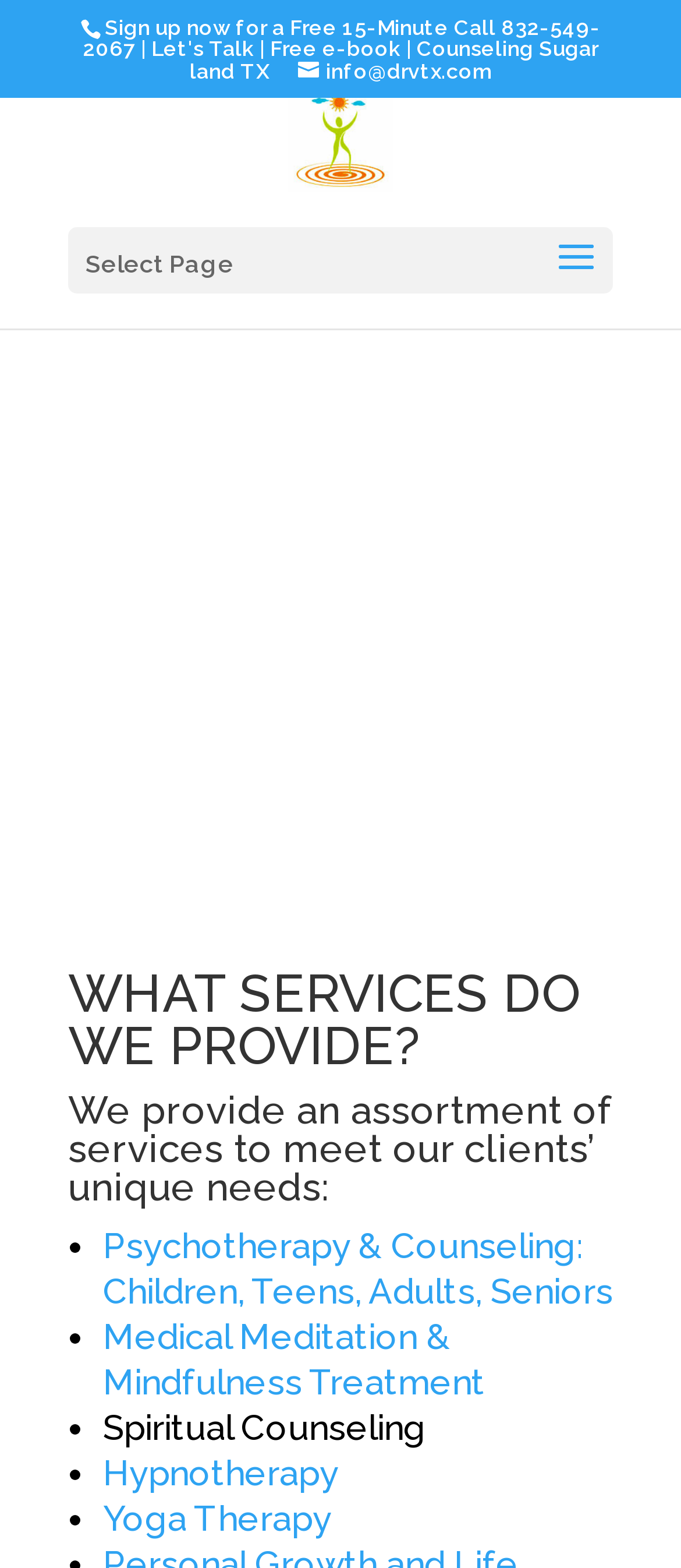What services are provided by Feelings Counseling & Coaching Services?
From the details in the image, provide a complete and detailed answer to the question.

I found the services by looking at the list of links and static text elements under the heading 'WHAT SERVICES DO WE PROVIDE?' which includes Psychotherapy, Medical Meditation & Mindfulness Treatment, Spiritual Counseling, Hypnotherapy, and Yoga Therapy.